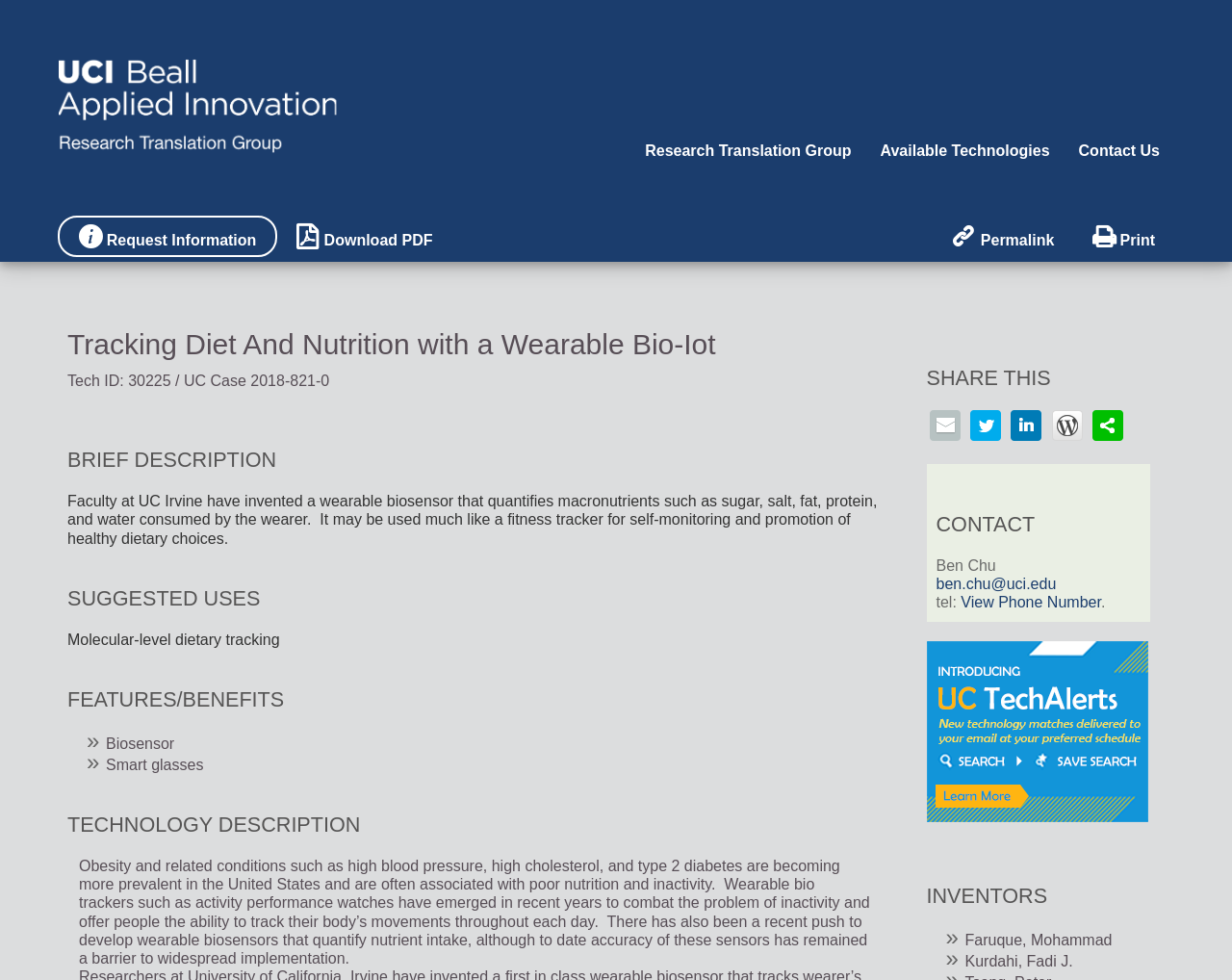Determine the bounding box coordinates of the region to click in order to accomplish the following instruction: "Download PDF". Provide the coordinates as four float numbers between 0 and 1, specifically [left, top, right, bottom].

[0.24, 0.236, 0.351, 0.255]